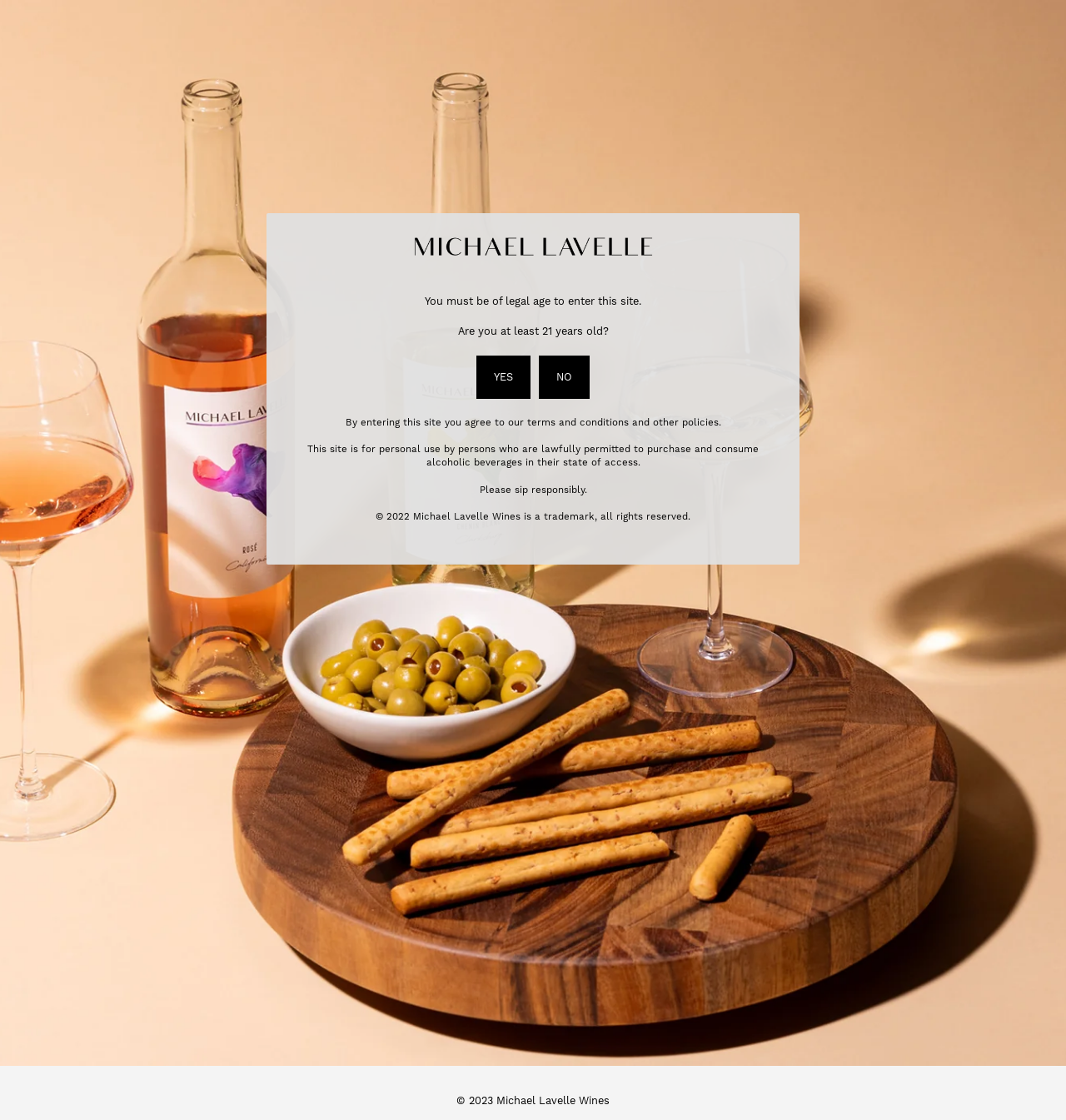What is the purpose of the form at the bottom of the page?
From the image, respond using a single word or phrase.

Join newsletter